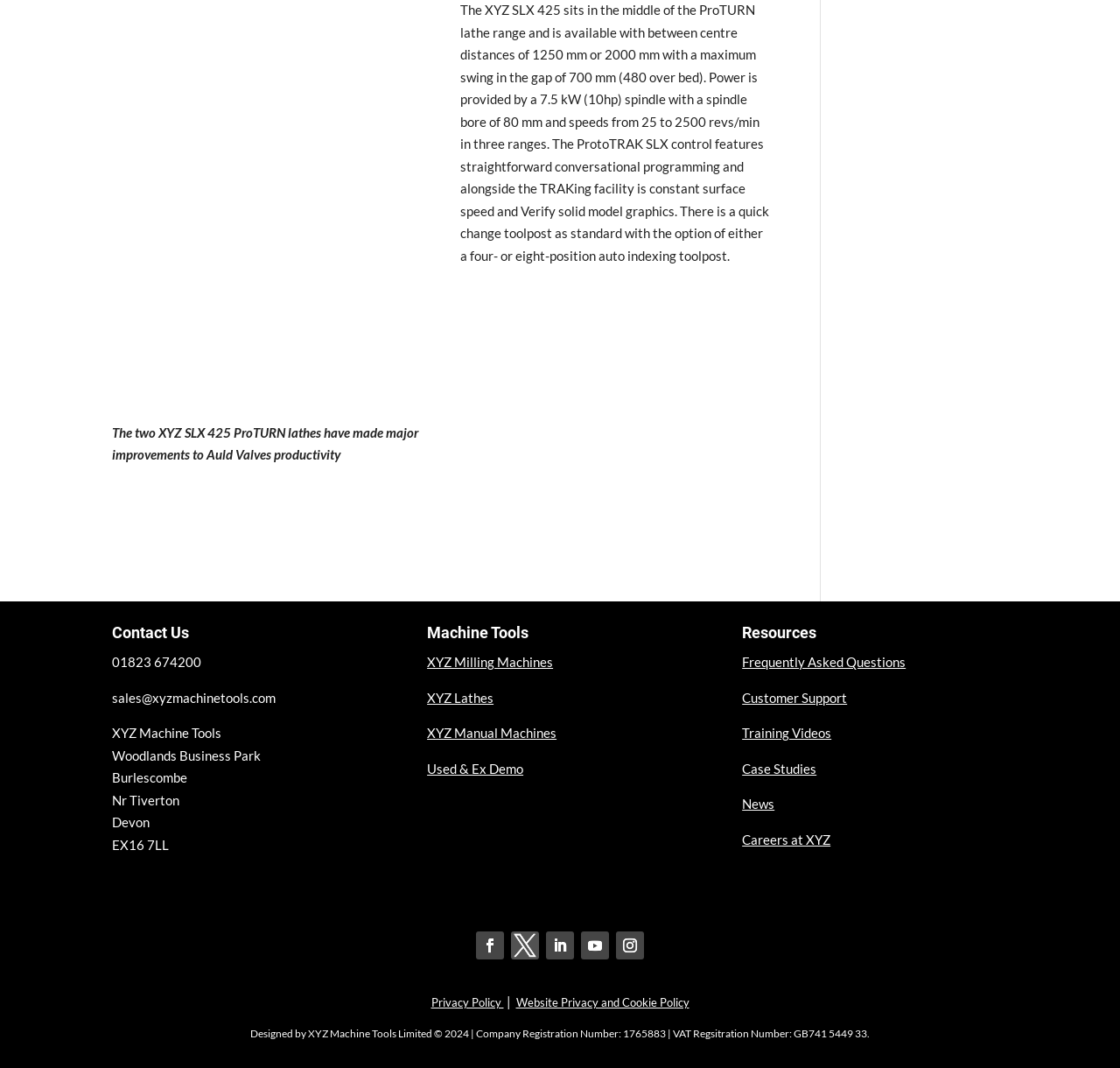What is the company registration number of XYZ Machine Tools Limited?
Please provide a full and detailed response to the question.

I found the answer by reading the footer section of the webpage, which lists the company registration number of XYZ Machine Tools Limited as 1765883.